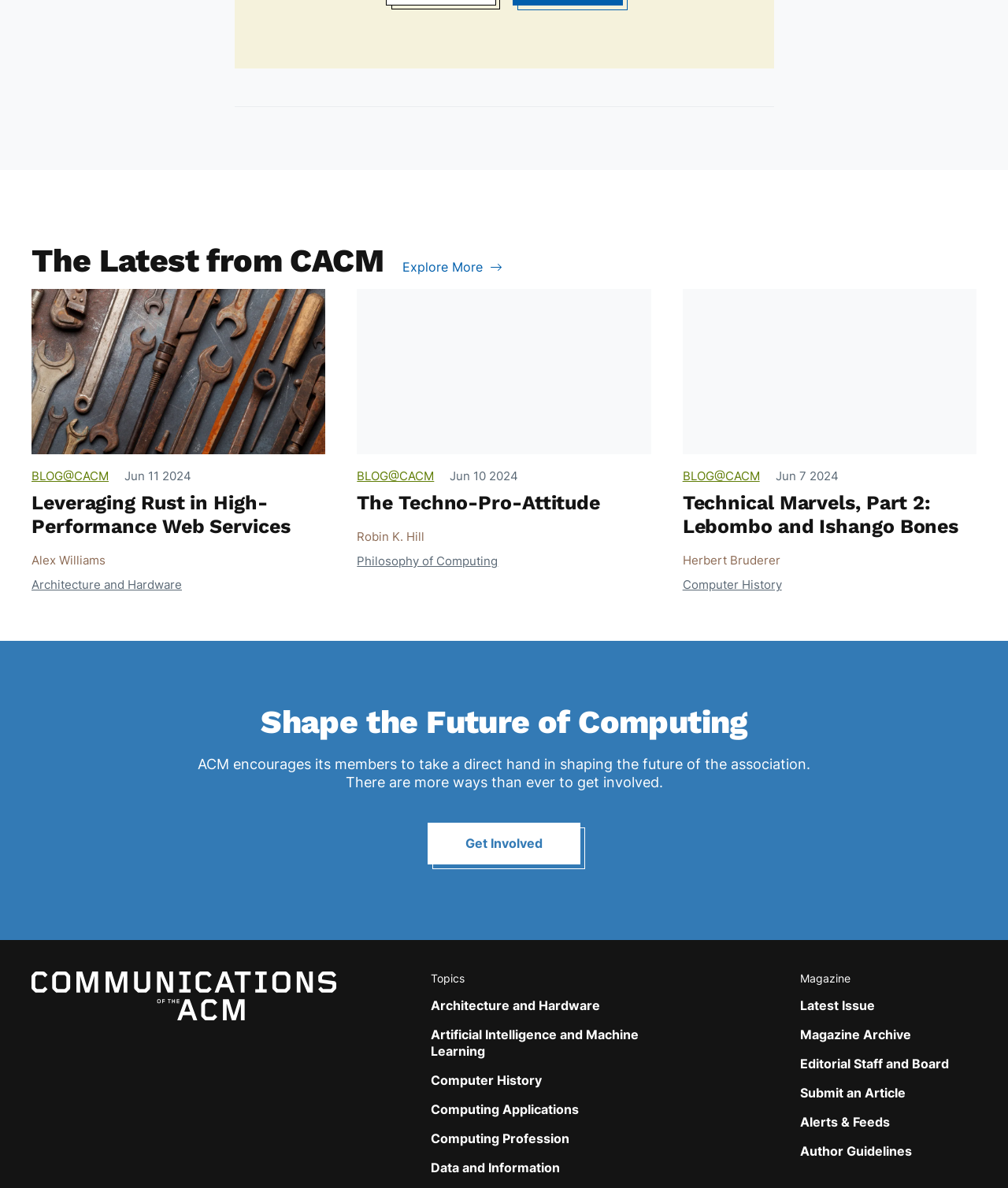Locate the bounding box coordinates of the element that should be clicked to execute the following instruction: "Download the new patient form".

None